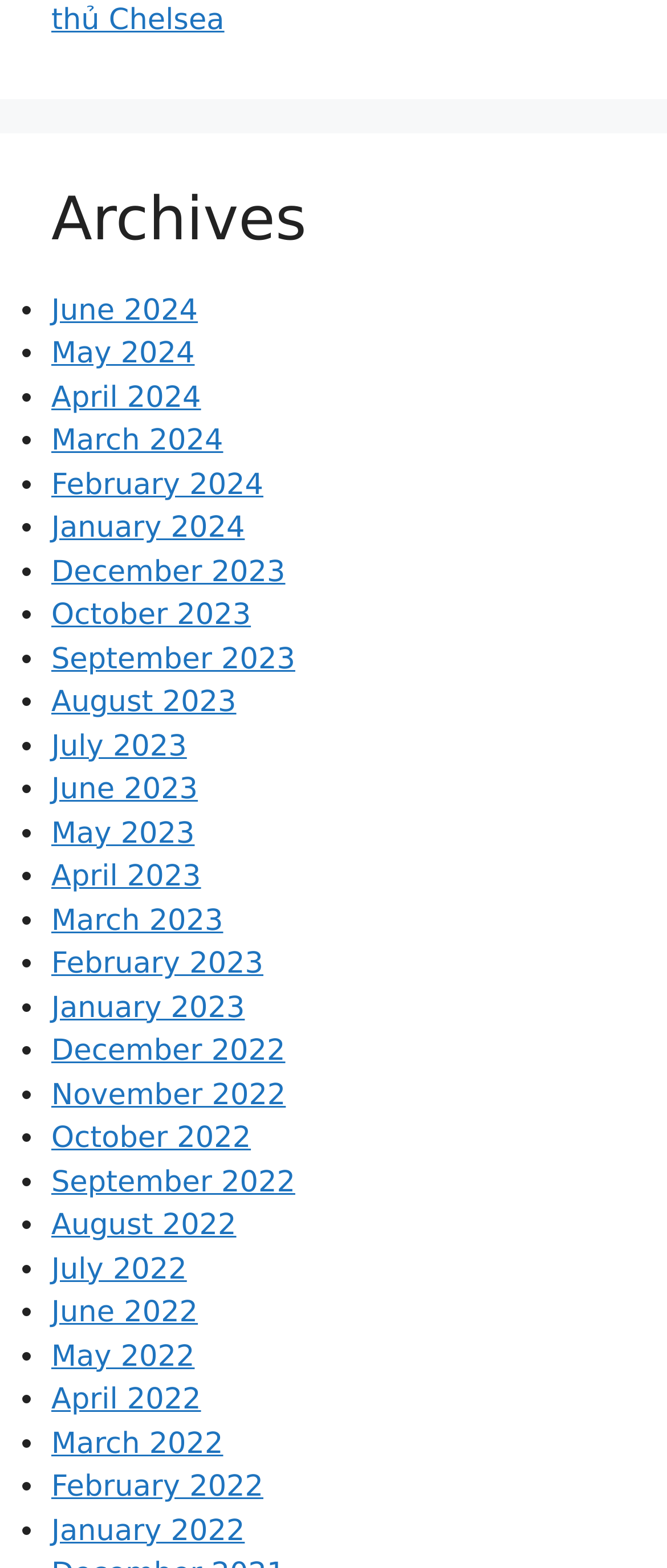Are the links arranged in a specific order?
Please provide a comprehensive and detailed answer to the question.

The links on the webpage are arranged in a specific order, with the most recent month at the top and the earliest month at the bottom. This is indicated by the list markers and the bounding box coordinates of the link elements, which suggest a chronological order.